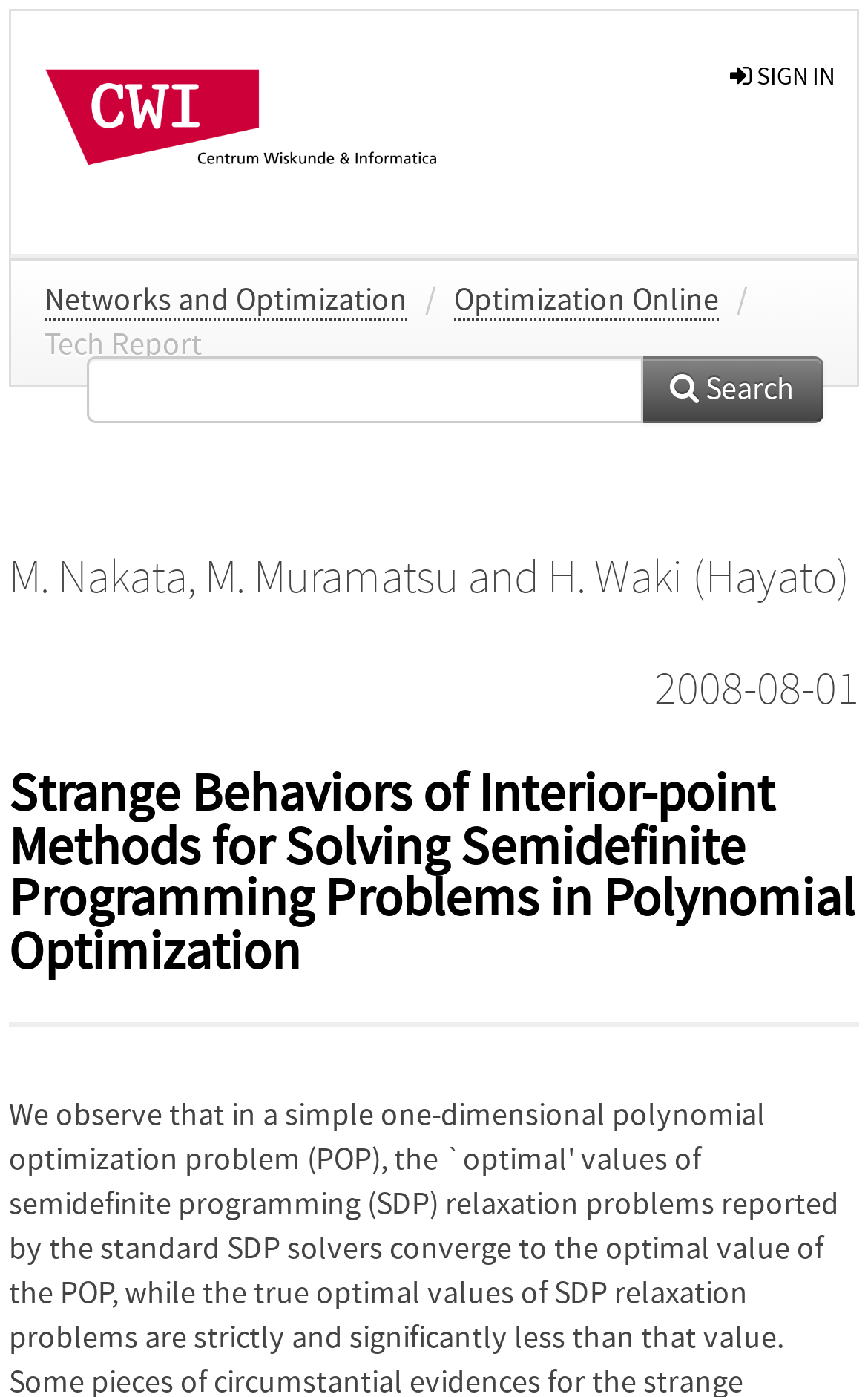Please find the bounding box coordinates of the element's region to be clicked to carry out this instruction: "visit university website".

[0.0, 0.008, 0.564, 0.181]